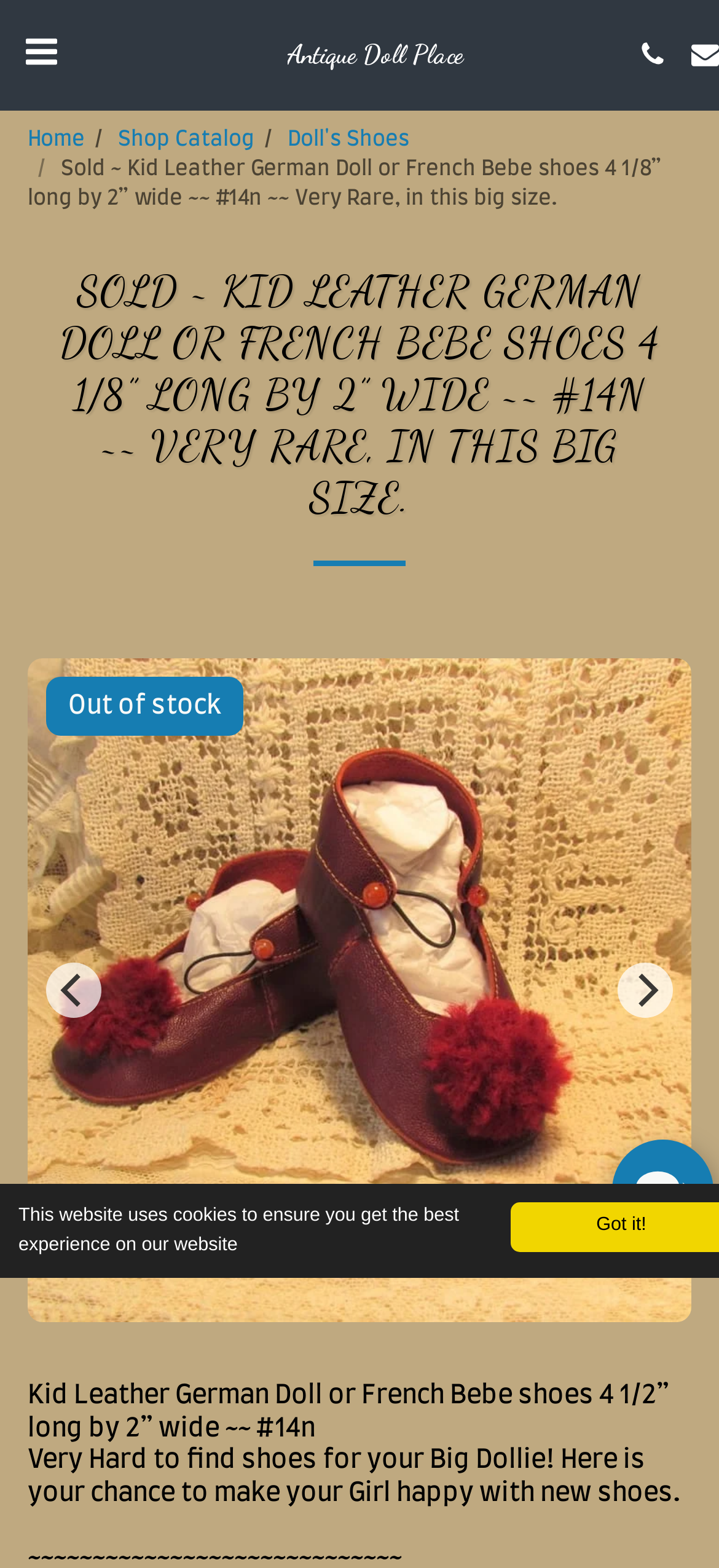Please find the bounding box coordinates of the element's region to be clicked to carry out this instruction: "view shop catalog".

[0.164, 0.082, 0.354, 0.095]